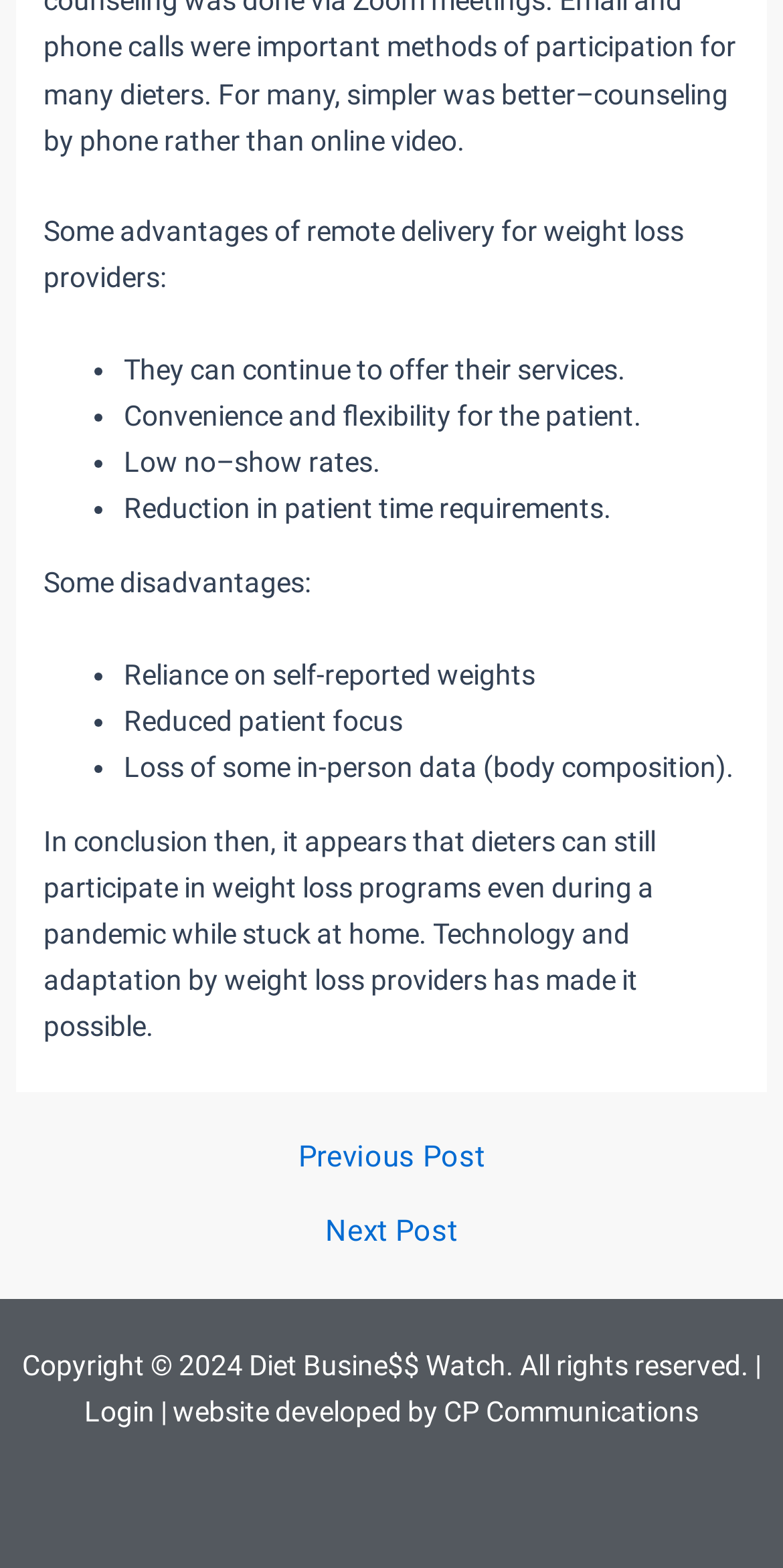What is the navigation option below the article?
Please provide a single word or phrase as your answer based on the image.

Previous Post, Next Post